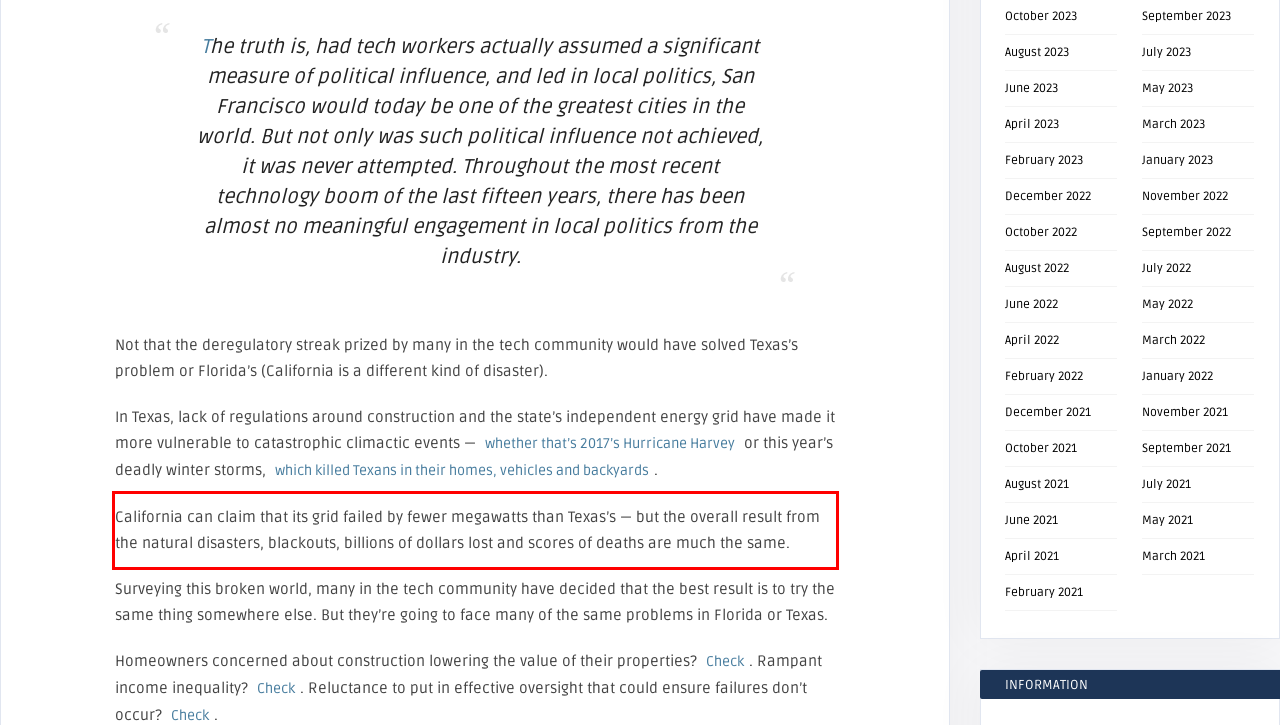Identify and transcribe the text content enclosed by the red bounding box in the given screenshot.

California can claim that its grid failed by fewer megawatts than Texas’s — but the overall result from the natural disasters, blackouts, billions of dollars lost and scores of deaths are much the same.